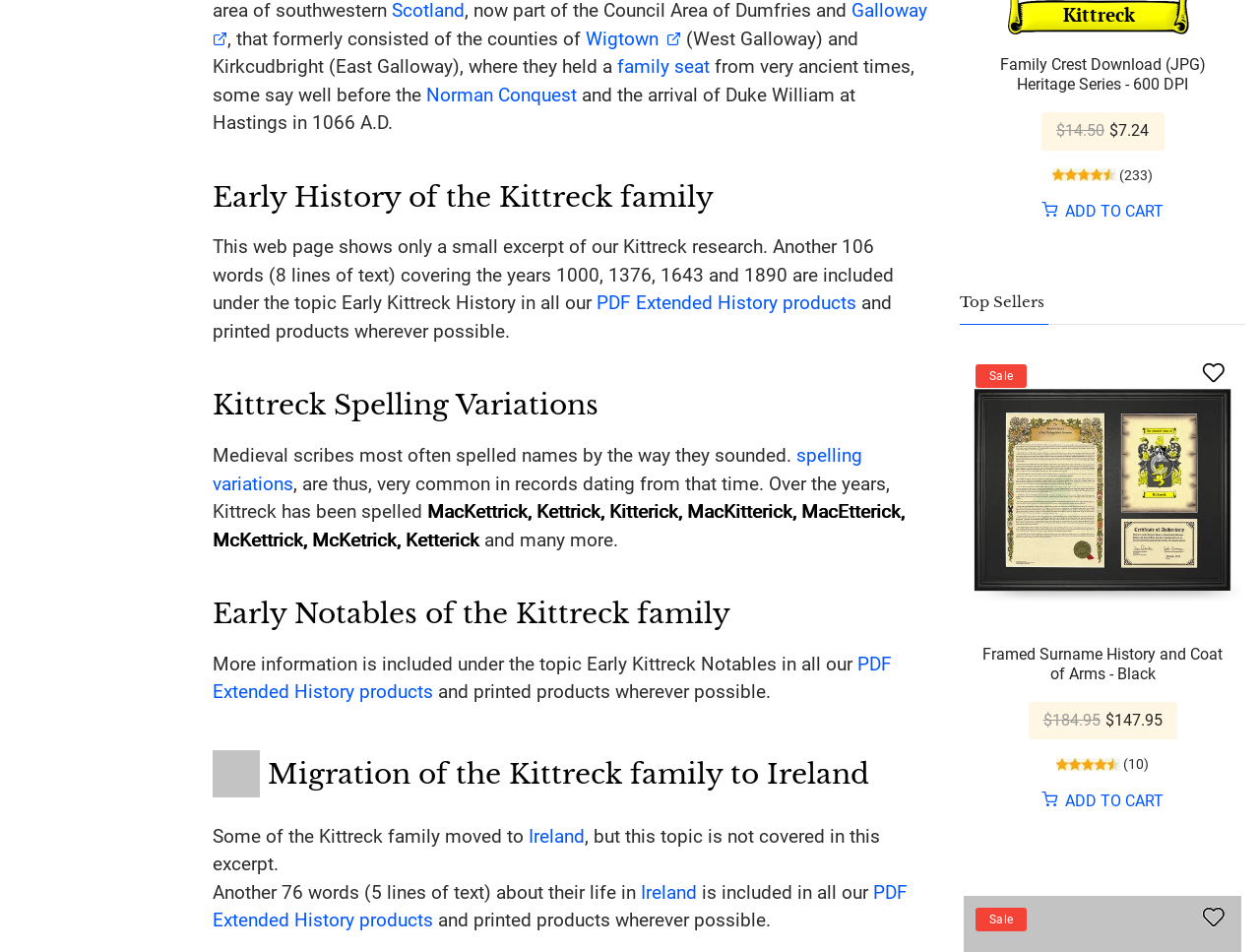Using the element description ADD TO CART, predict the bounding box coordinates for the UI element. Provide the coordinates in (top-left x, top-left y, bottom-right x, bottom-right y) format with values ranging from 0 to 1.

[0.827, 0.831, 0.923, 0.851]